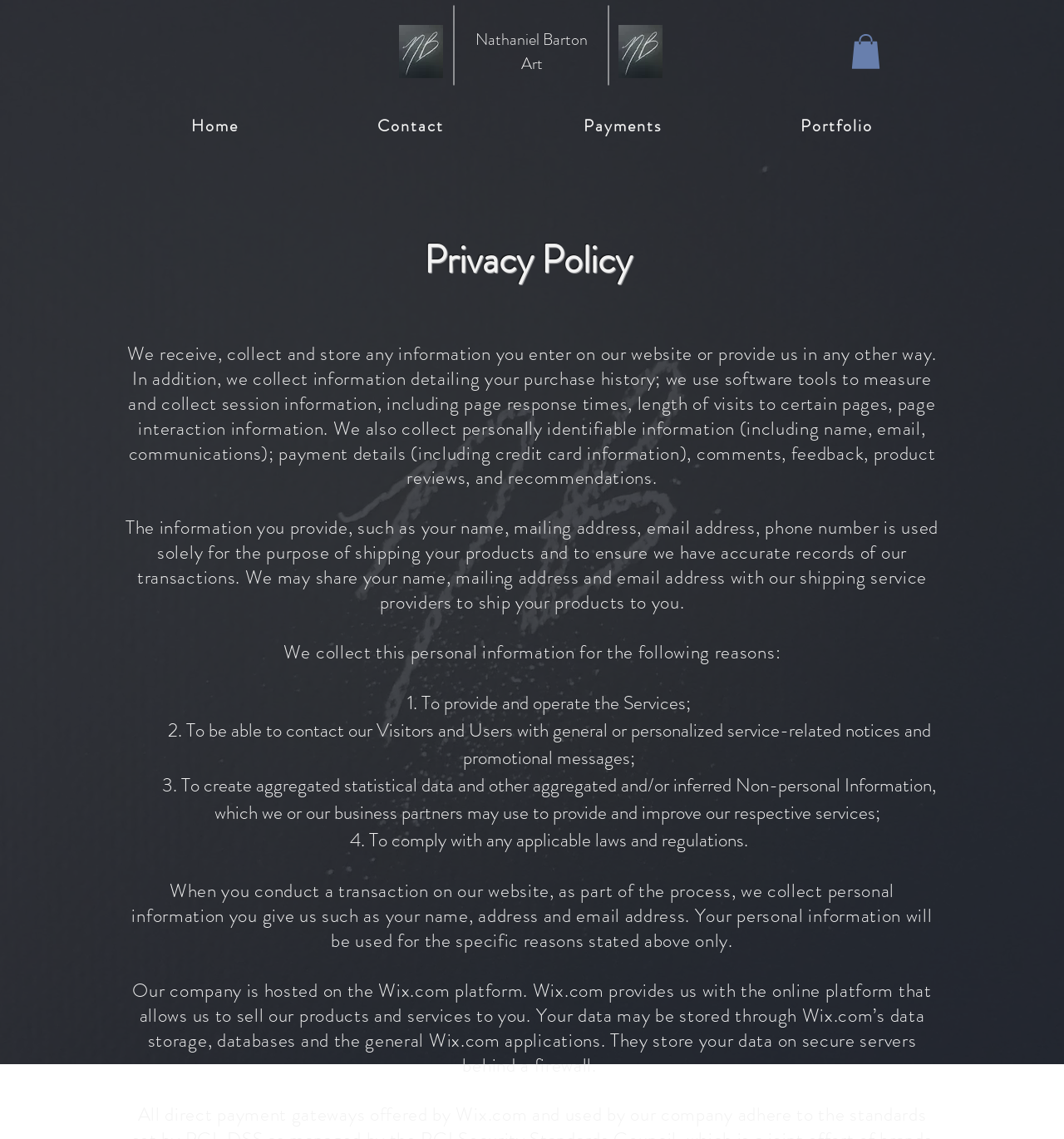What is the purpose of collecting personal information?
Please use the image to provide an in-depth answer to the question.

According to the webpage, the purpose of collecting personal information is to provide and operate the services, contact visitors and users with service-related notices and promotional messages, create aggregated statistical data, and comply with applicable laws and regulations.